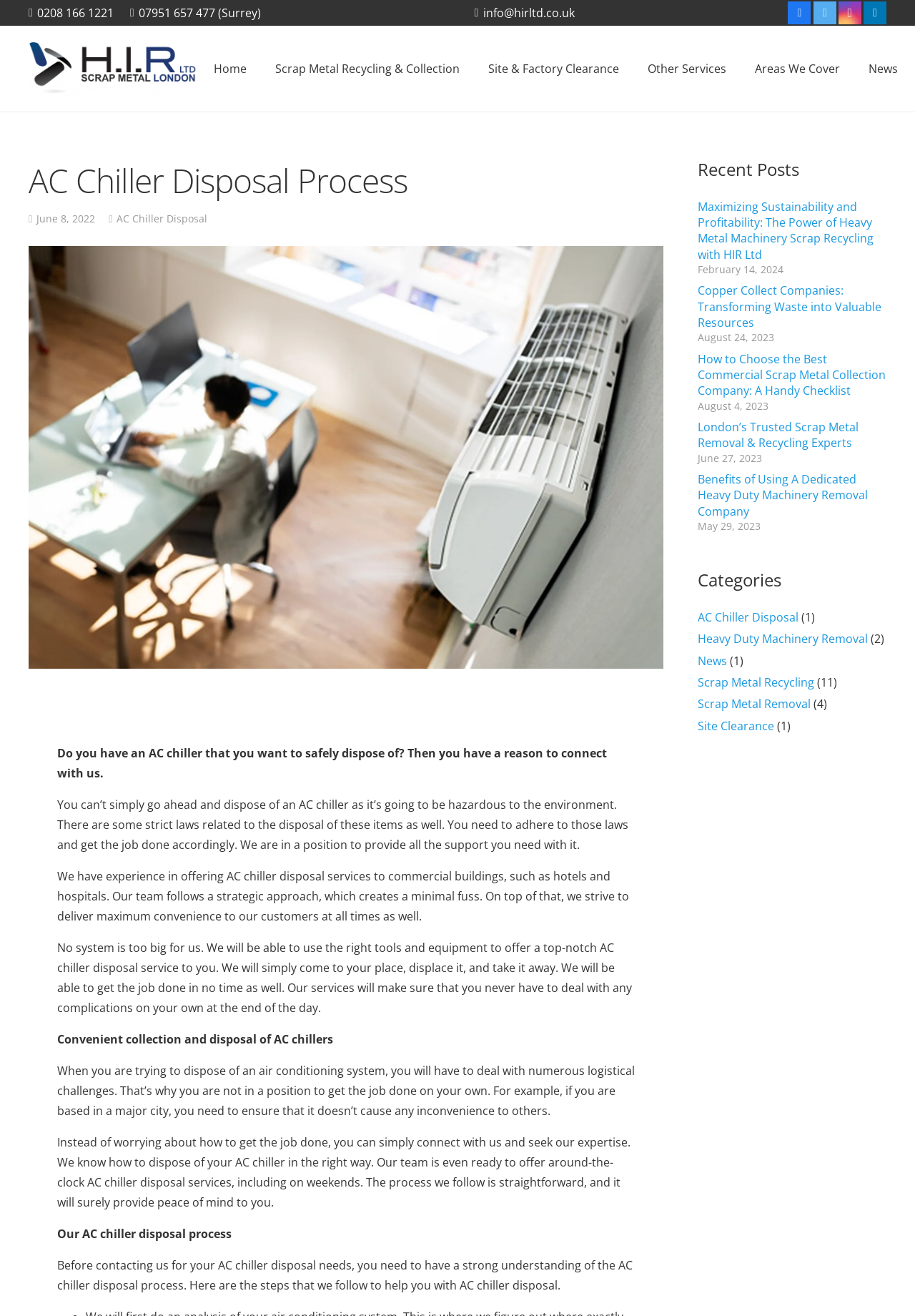Please indicate the bounding box coordinates of the element's region to be clicked to achieve the instruction: "Contact HIR Scrap Metal London via email". Provide the coordinates as four float numbers between 0 and 1, i.e., [left, top, right, bottom].

[0.528, 0.004, 0.628, 0.016]